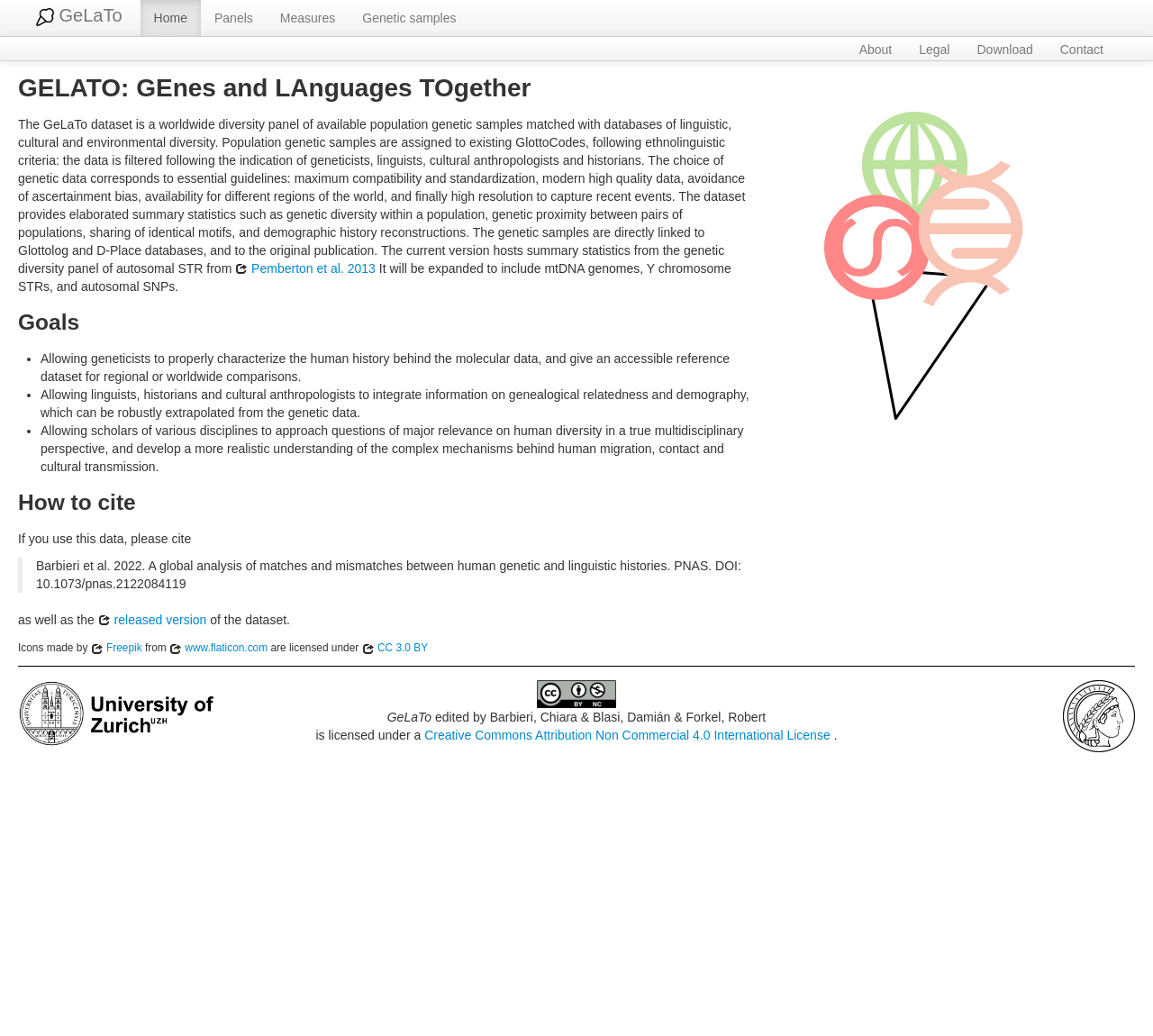Illustrate the webpage thoroughly, mentioning all important details.

The webpage is titled "GeLaTo" and features a logo image on the top left corner. Below the logo, there is a navigation menu with links to "Home", "Panels", "Measures", "Genetic samples", "About", "Legal", "Download", and "Contact". 

The main content of the webpage is divided into several sections. The first section has a heading "GELATO: GEnes and LAnguages TOgether" and provides a detailed description of the GeLaTo dataset, which is a worldwide diversity panel of available population genetic samples matched with databases of linguistic, cultural, and environmental diversity. 

Below this section, there is a link to a publication by Pemberton et al. 2013, and a statement indicating that the dataset will be expanded to include mtDNA genomes, Y chromosome STRs, and autosomal SNPs.

The next section is titled "Goals" and lists three objectives of the GeLaTo project using bullet points. These goals include allowing geneticists to properly characterize human history, allowing linguists, historians, and cultural anthropologists to integrate information on genealogical relatedness and demography, and enabling scholars to approach questions of human diversity in a multidisciplinary perspective.

The "How to cite" section provides guidance on citing the GeLaTo dataset, including a blockquote with a reference to Barbieri et al. 2022. There is also a mention of the released version of the dataset.

The webpage also includes a section with credits, stating that icons are made by Freepik and licensed under CC 3.0 BY. 

At the bottom of the webpage, there is a footer section with links to the Department of Comparative Linguistics at the University of Zurich, a license page, and the Max Planck Institute for Evolutionary Anthropology, Leipzig.